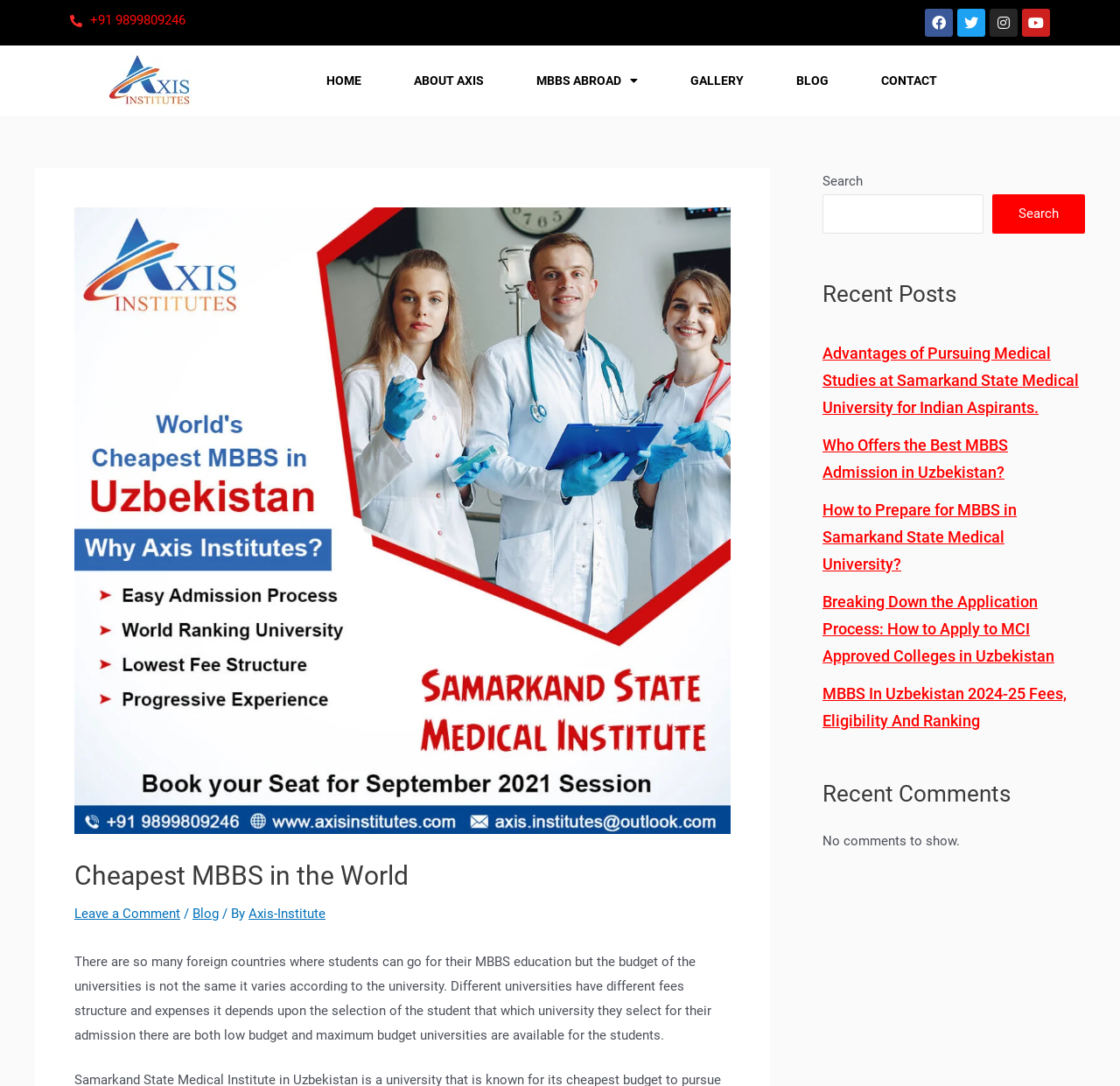Could you provide the bounding box coordinates for the portion of the screen to click to complete this instruction: "Search for a topic"?

[0.734, 0.179, 0.878, 0.215]